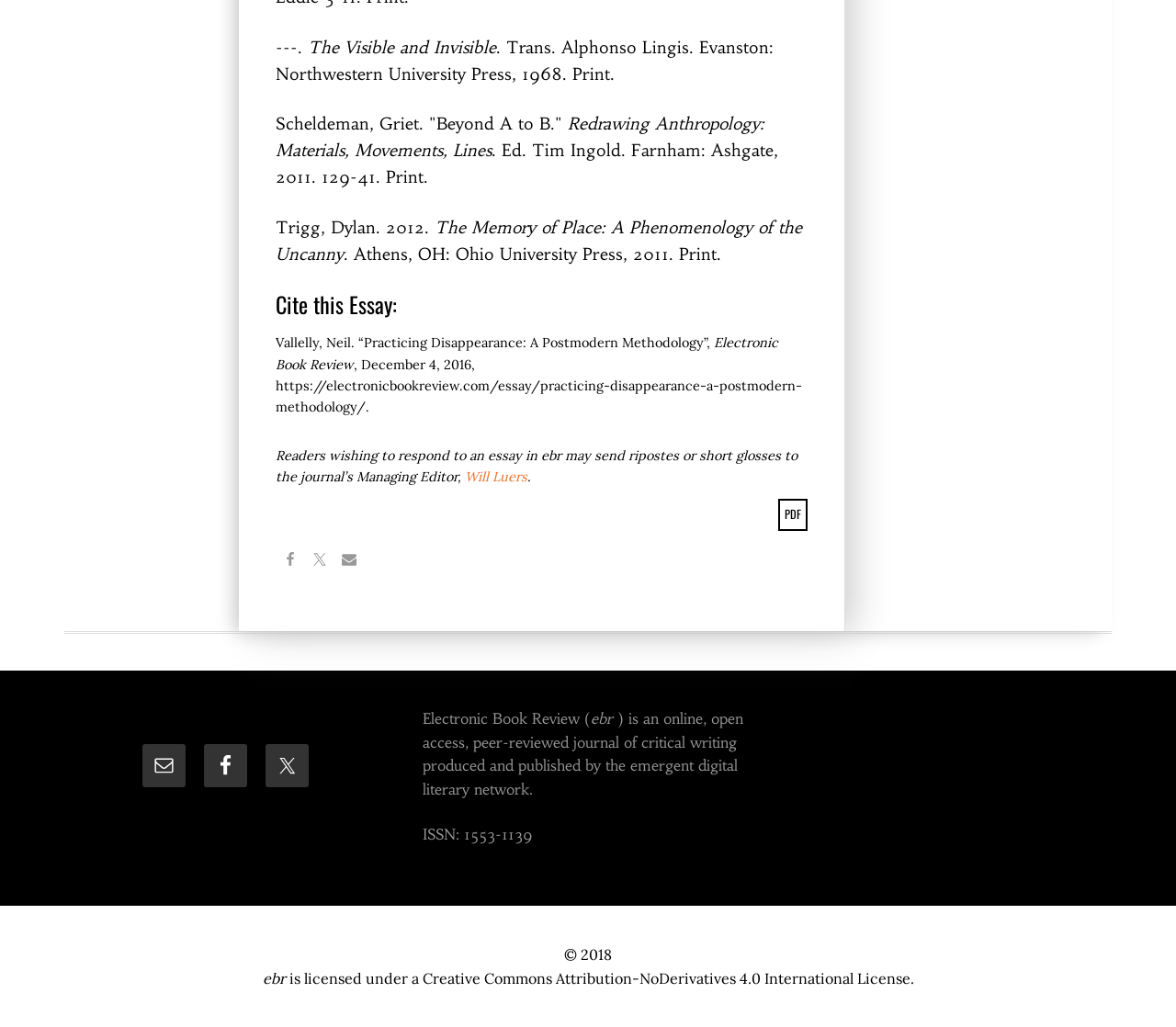Please determine the bounding box coordinates of the element to click on in order to accomplish the following task: "Click on 'Share on Facebook'". Ensure the coordinates are four float numbers ranging from 0 to 1, i.e., [left, top, right, bottom].

[0.234, 0.532, 0.259, 0.561]